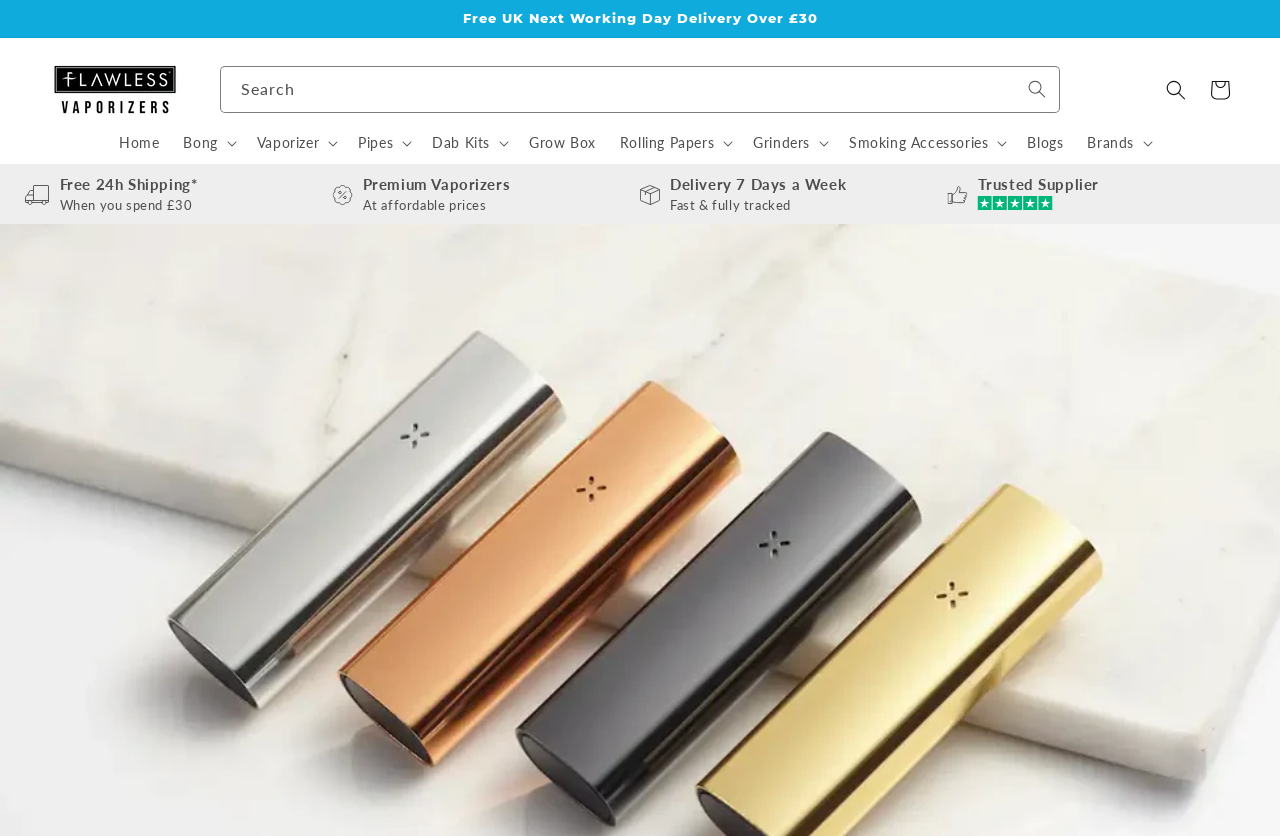Can you specify the bounding box coordinates of the area that needs to be clicked to fulfill the following instruction: "Search for a product"?

[0.171, 0.079, 0.828, 0.136]